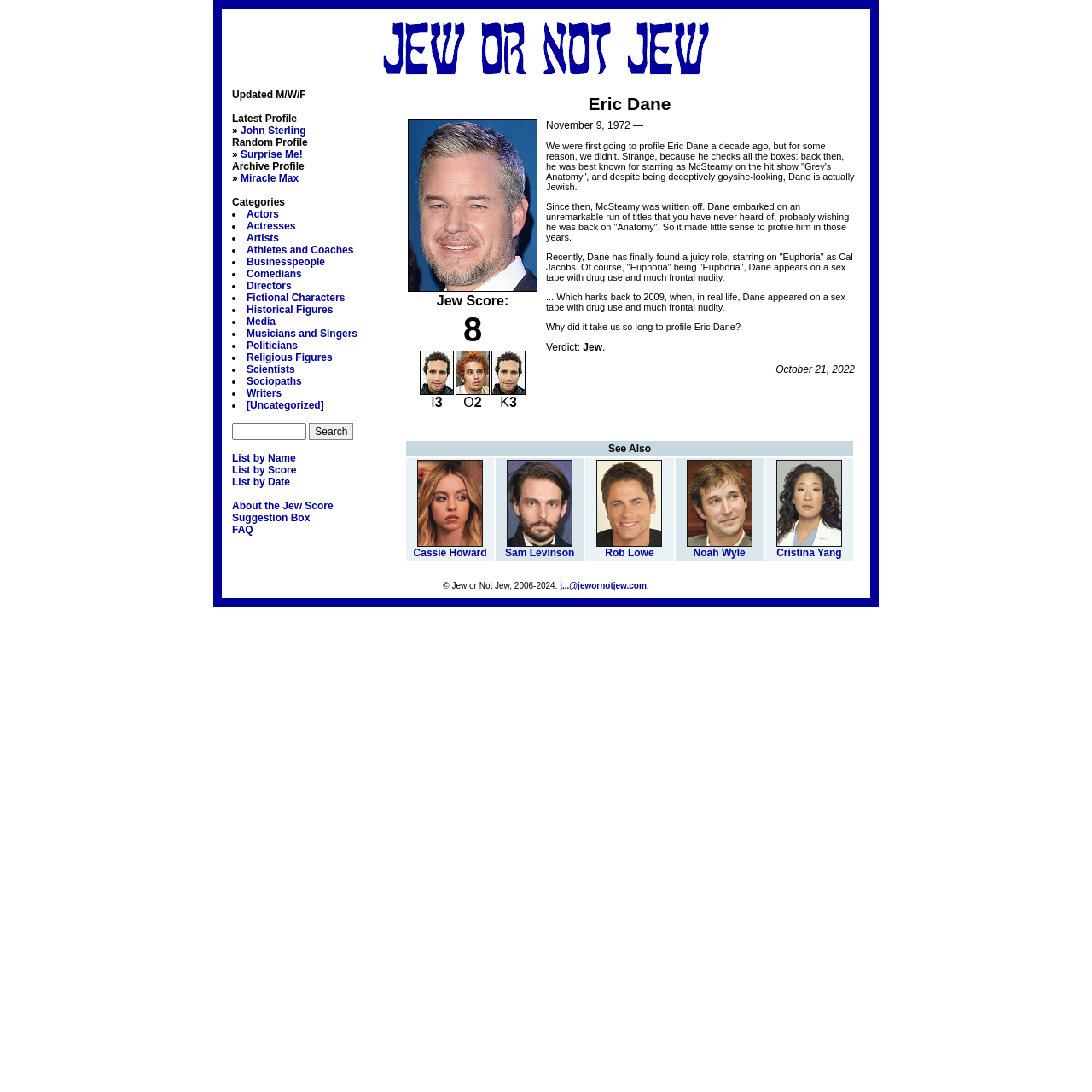Determine the bounding box coordinates for the clickable element required to fulfill the instruction: "Click on the link to list profiles by date". Provide the coordinates as four float numbers between 0 and 1, i.e., [left, top, right, bottom].

[0.212, 0.436, 0.266, 0.447]